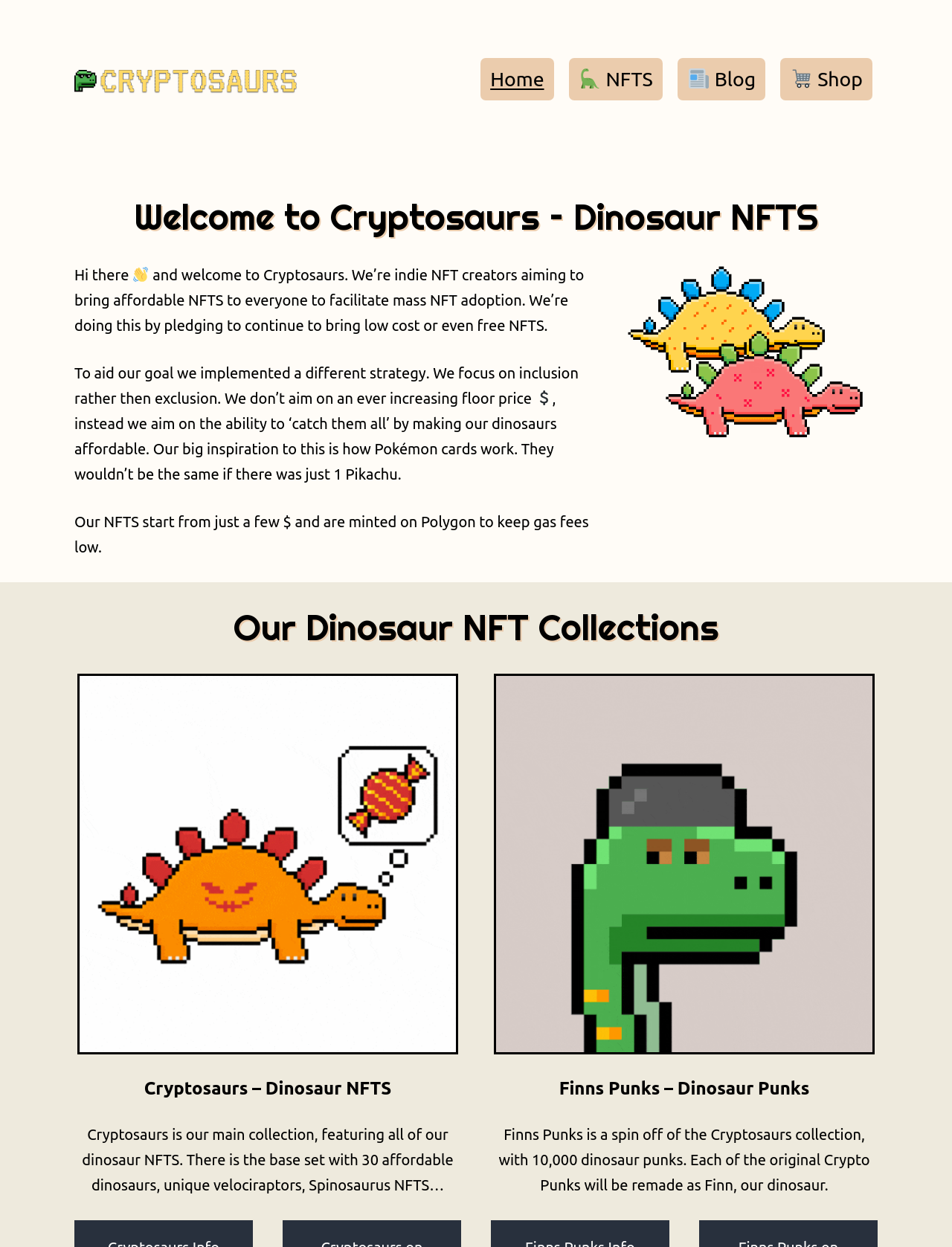How many dinosaur punks are in the Finns Punks collection?
Look at the screenshot and respond with one word or a short phrase.

10,000